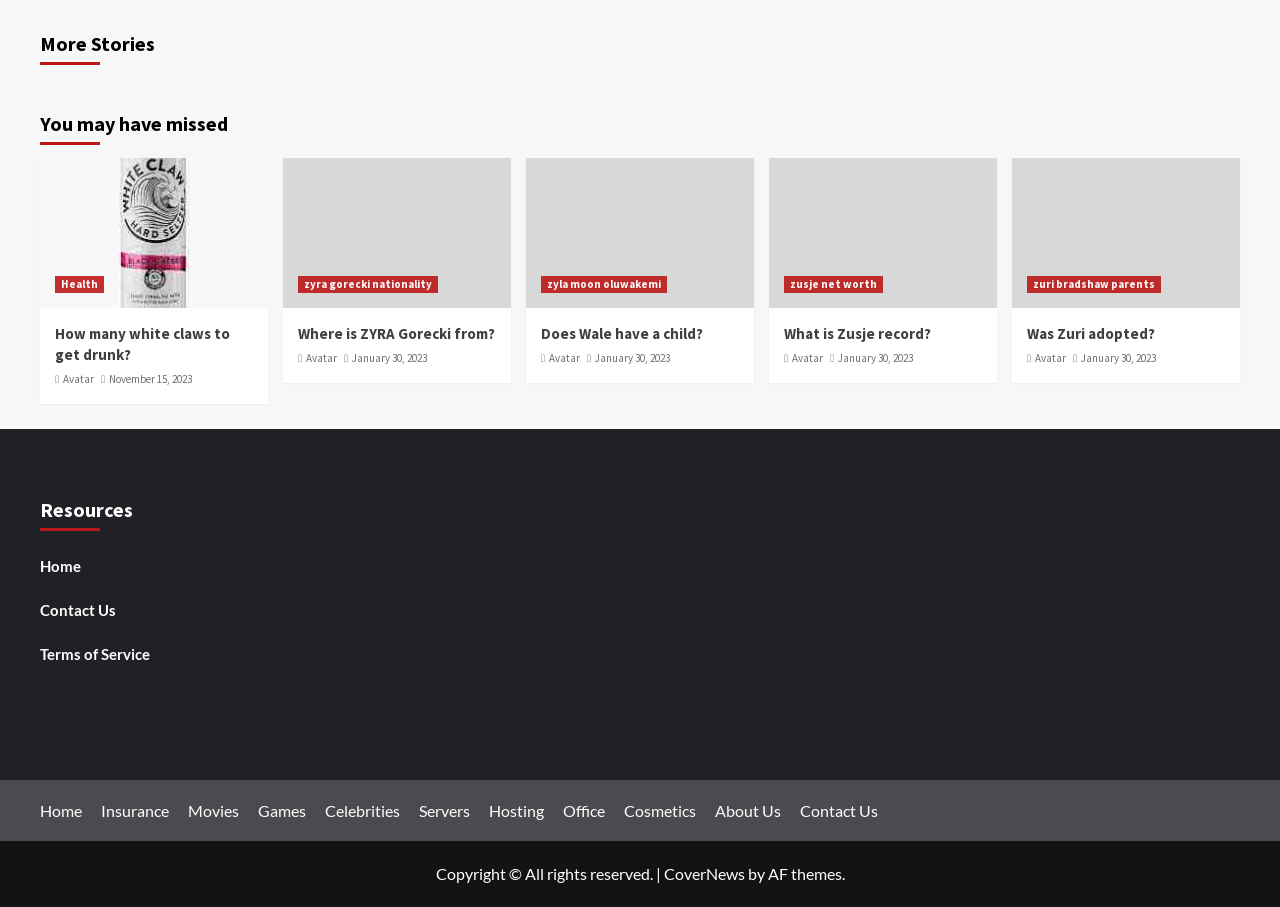How many figures are there on the webpage?
Give a thorough and detailed response to the question.

There are five figures on the webpage, each with a corresponding figcaption and links. They are located in the main content area of the webpage, above the 'Resources' section.